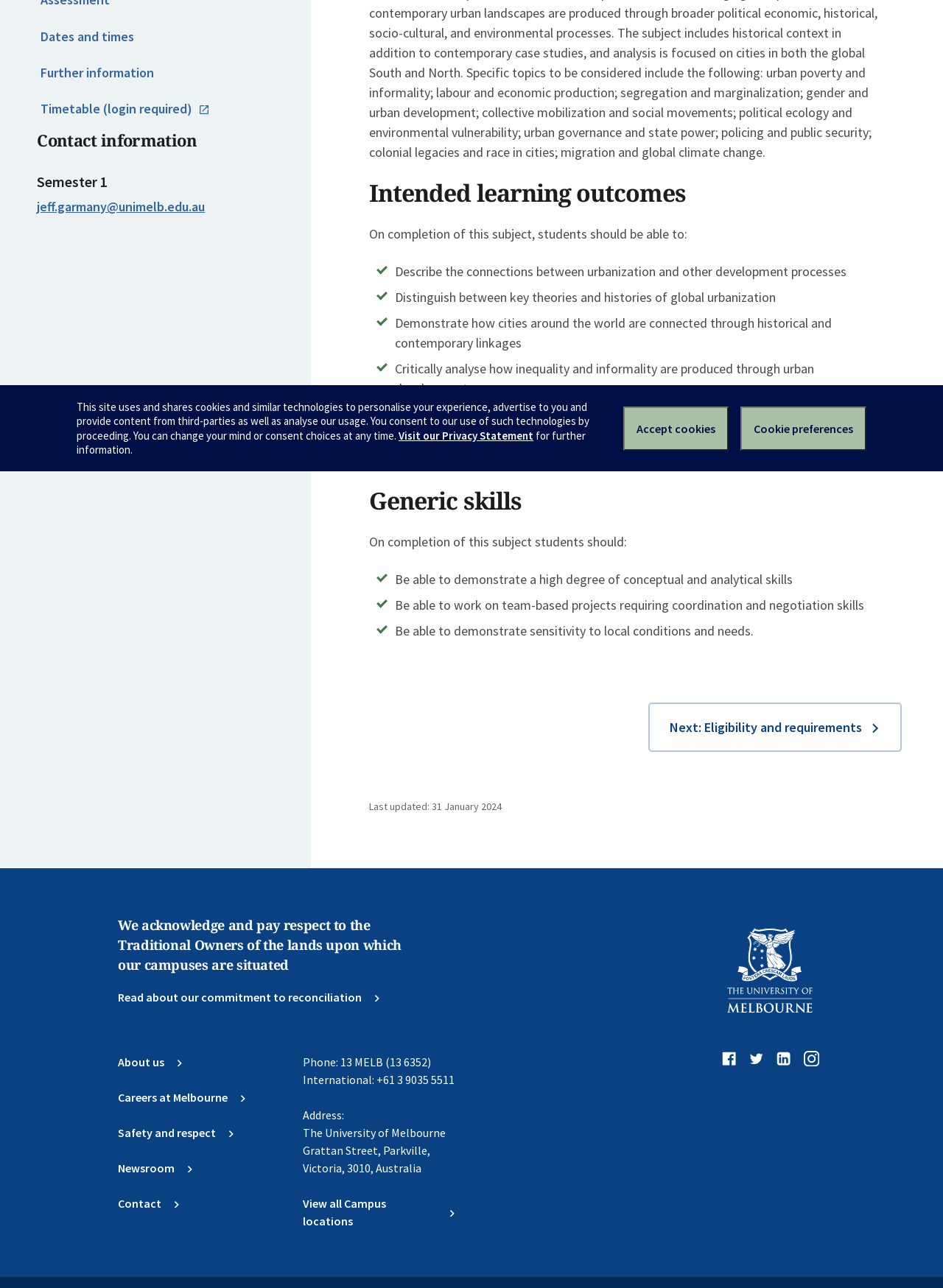Provide the bounding box coordinates for the UI element that is described as: "Dates and times".

[0.027, 0.014, 0.33, 0.042]